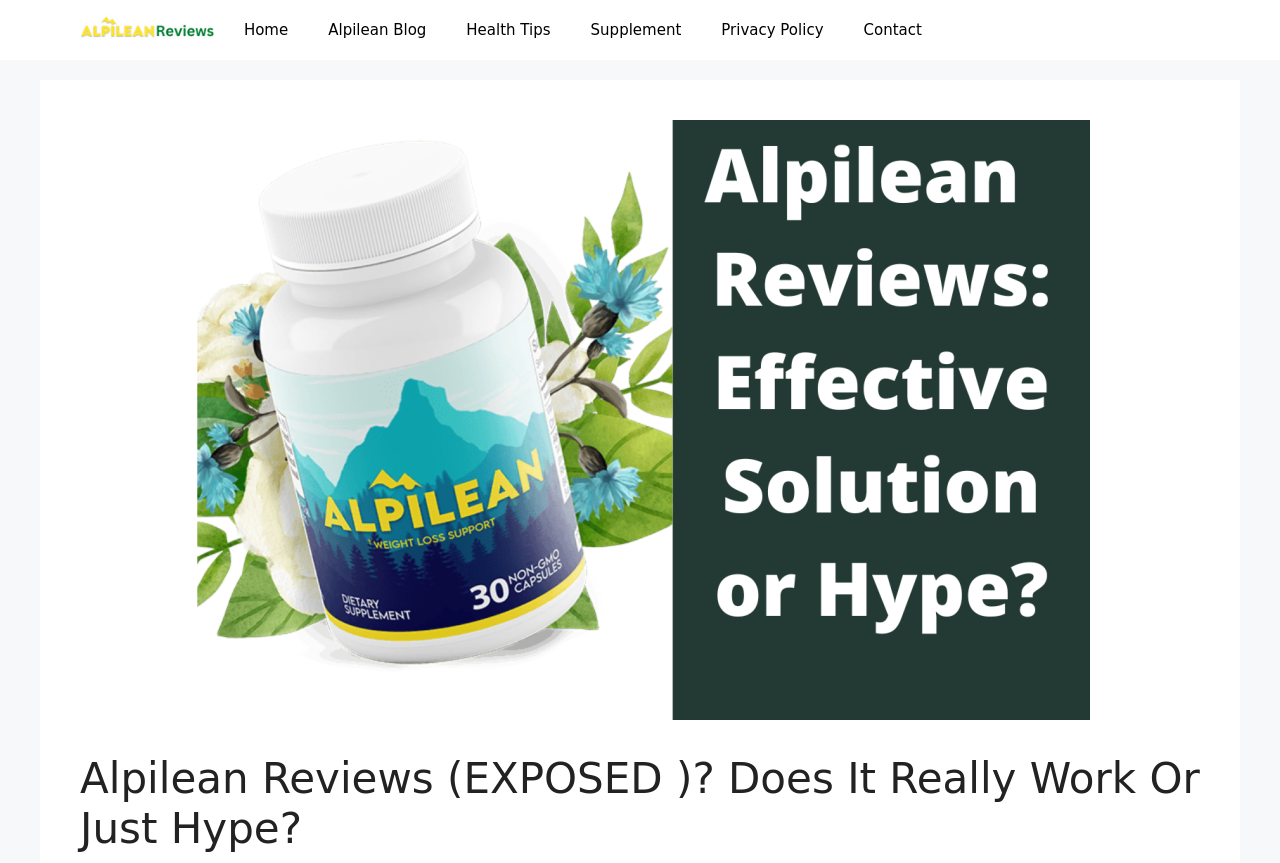Refer to the image and provide an in-depth answer to the question:
How many navigation links are there?

I counted the number of links under the 'Primary' navigation element, which are 'Alpilean Reviews: Does it Really Work for Weight Loss?', 'Home', 'Alpilean Blog', 'Health Tips', 'Supplement', 'Privacy Policy', and 'Contact'.